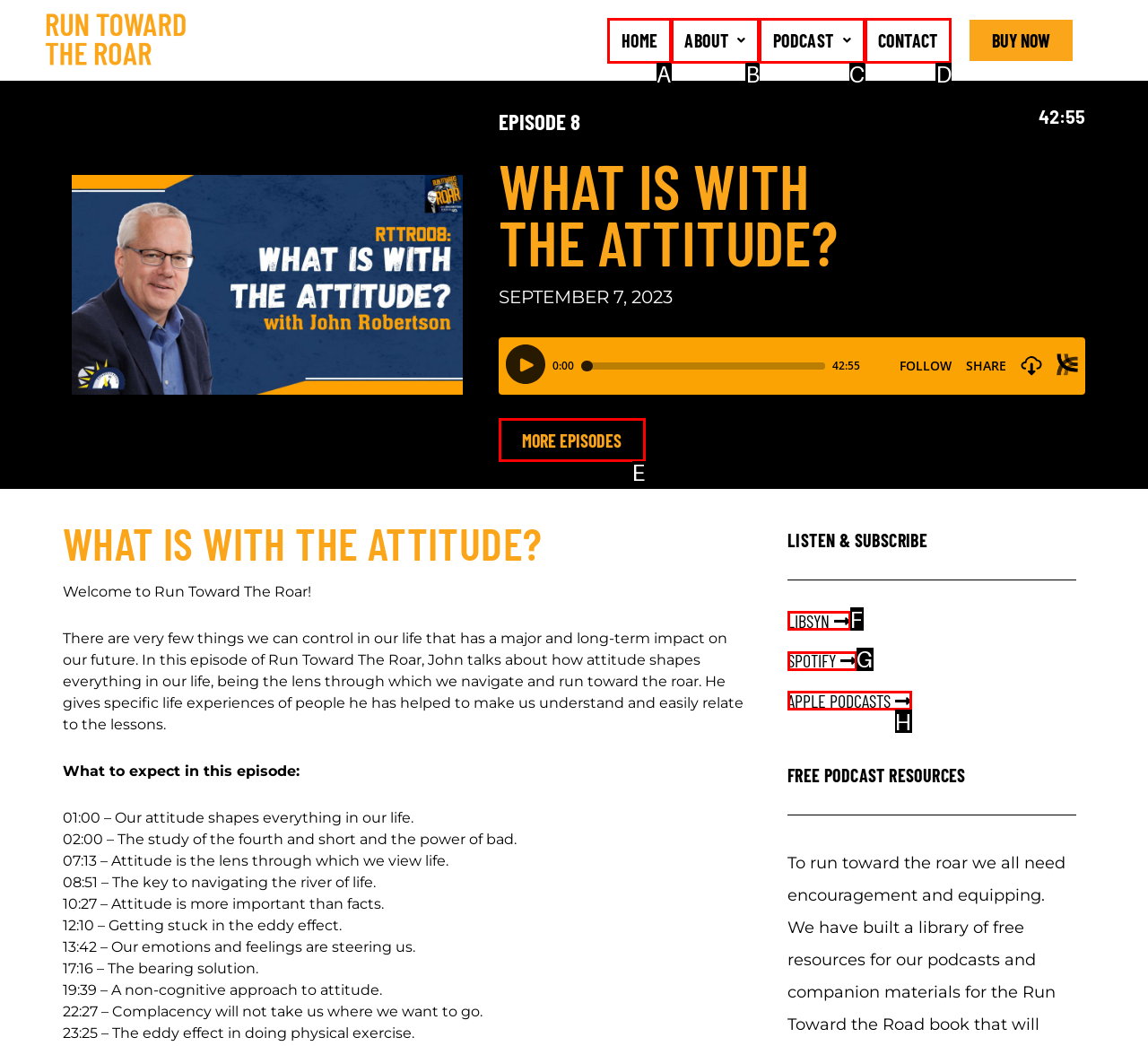Select the option that matches the description: Contact. Answer with the letter of the correct option directly.

D